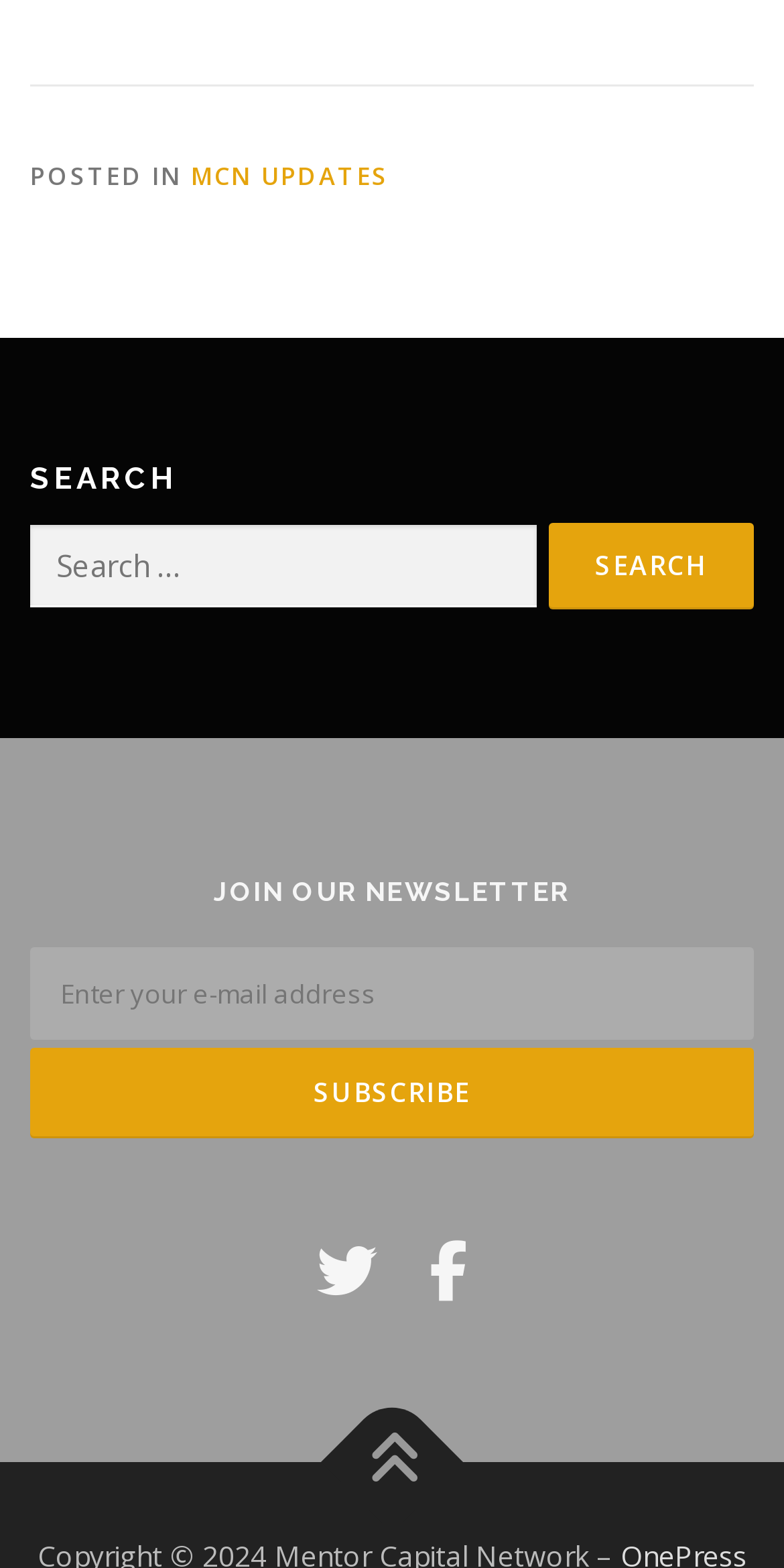Reply to the question with a brief word or phrase: How many social media links are present at the bottom of the webpage?

3